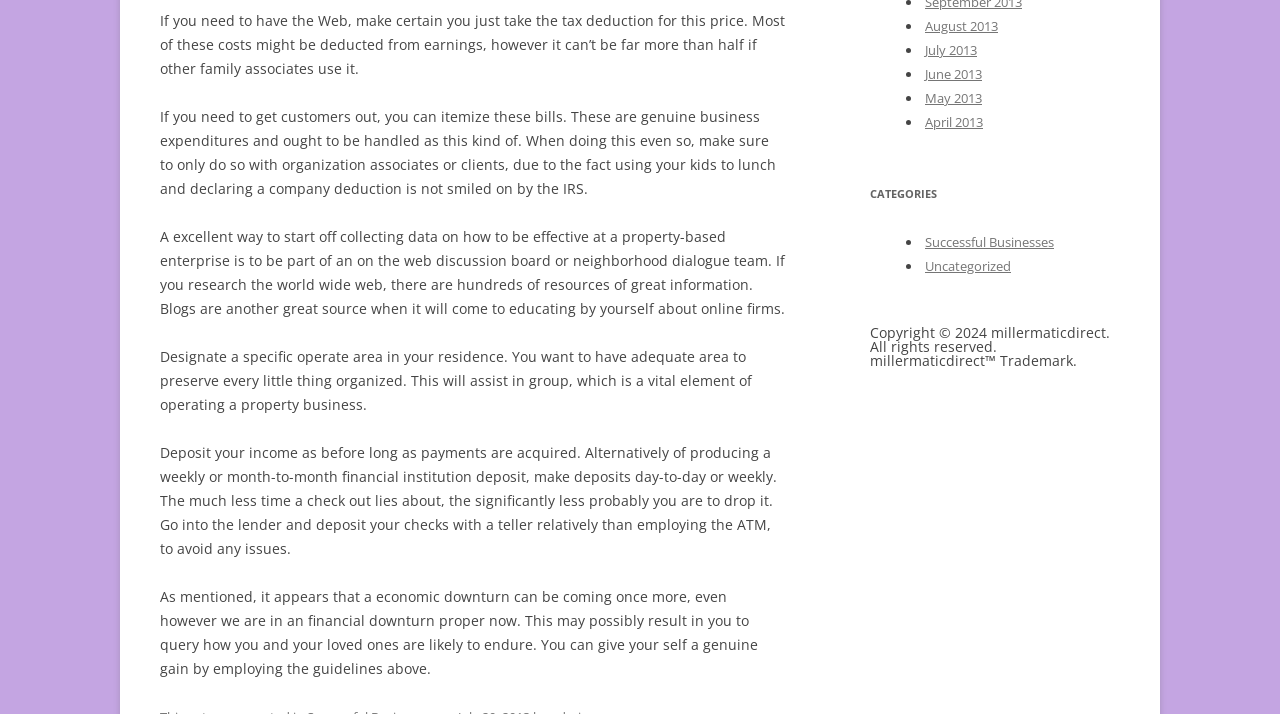Find the bounding box of the element with the following description: "Successful Businesses". The coordinates must be four float numbers between 0 and 1, formatted as [left, top, right, bottom].

[0.723, 0.327, 0.823, 0.352]